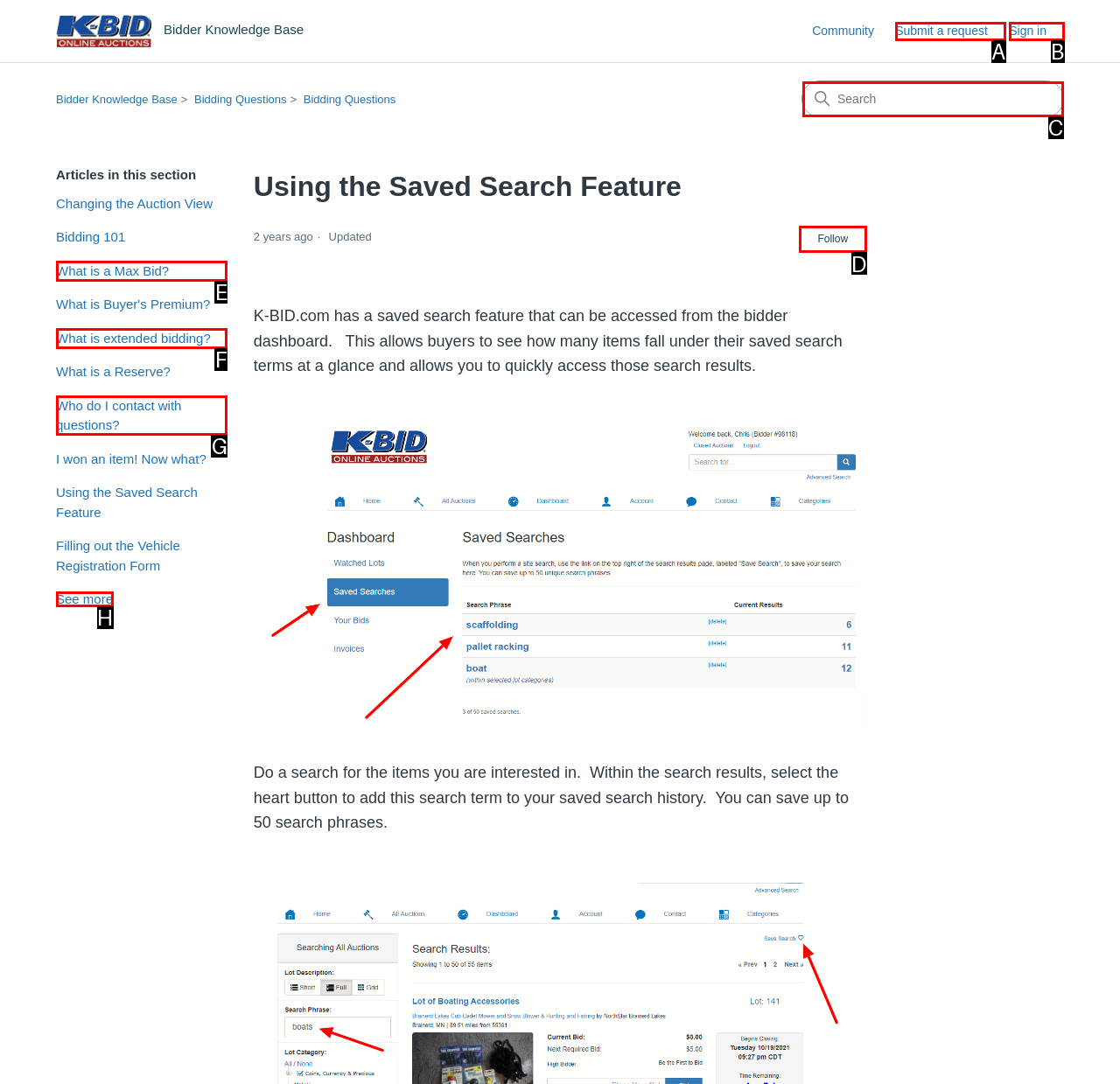Which option aligns with the description: Sign in? Respond by selecting the correct letter.

B